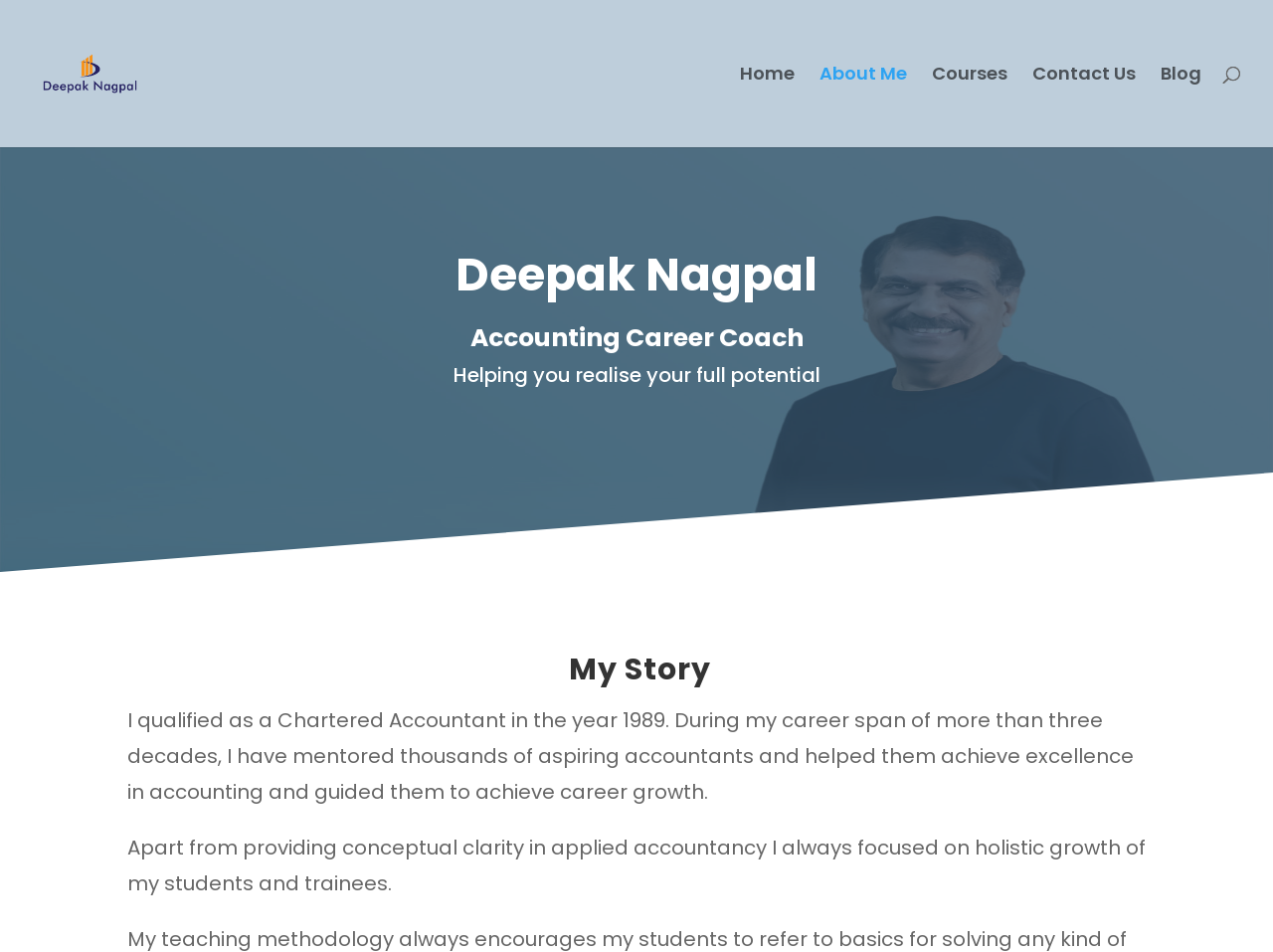Please reply with a single word or brief phrase to the question: 
What is the focus of Deepak Nagpal's career coaching?

Accounting